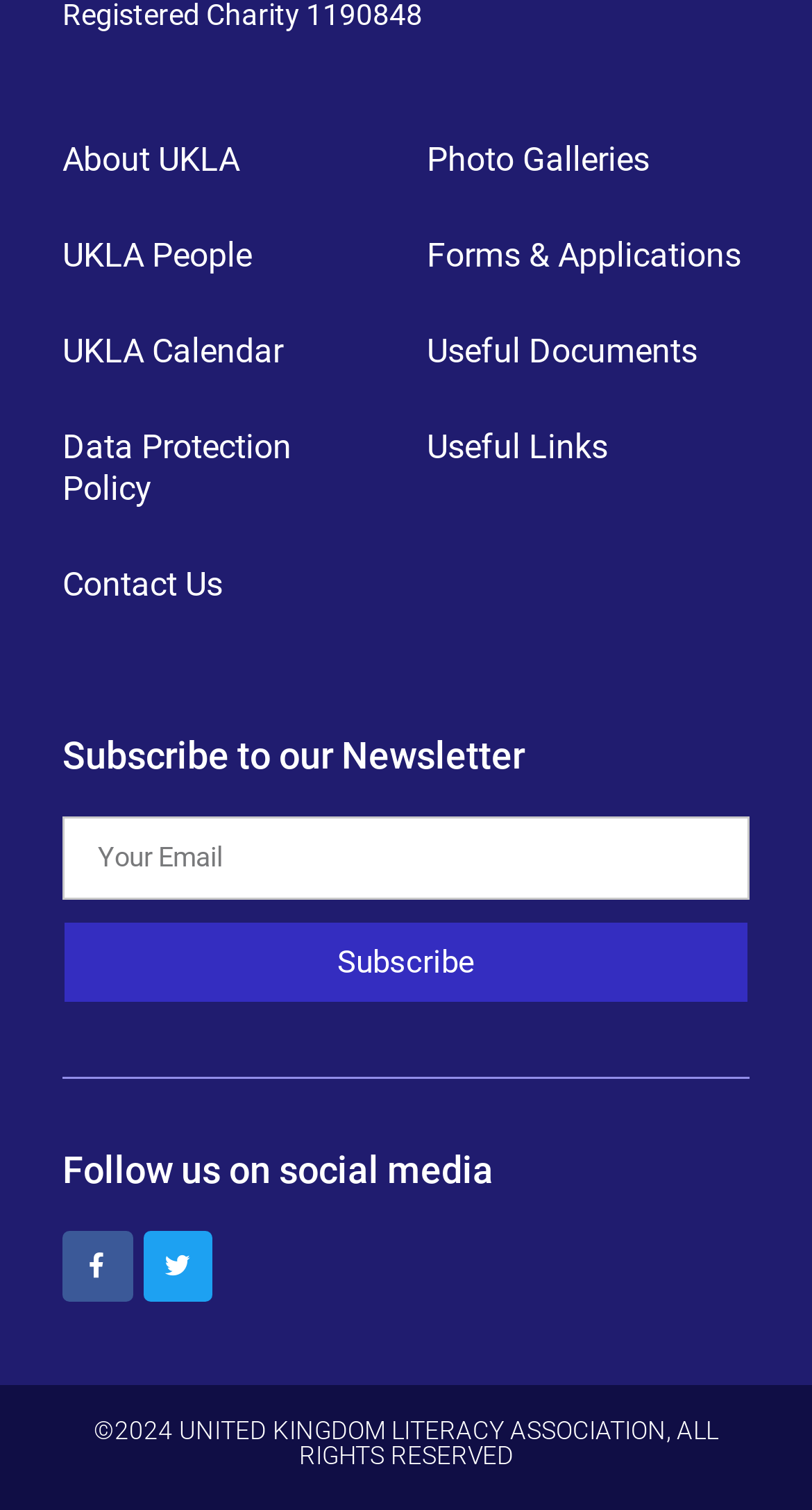Bounding box coordinates are specified in the format (top-left x, top-left y, bottom-right x, bottom-right y). All values are floating point numbers bounded between 0 and 1. Please provide the bounding box coordinate of the region this sentence describes: Data Protection Policy

[0.077, 0.265, 0.474, 0.357]